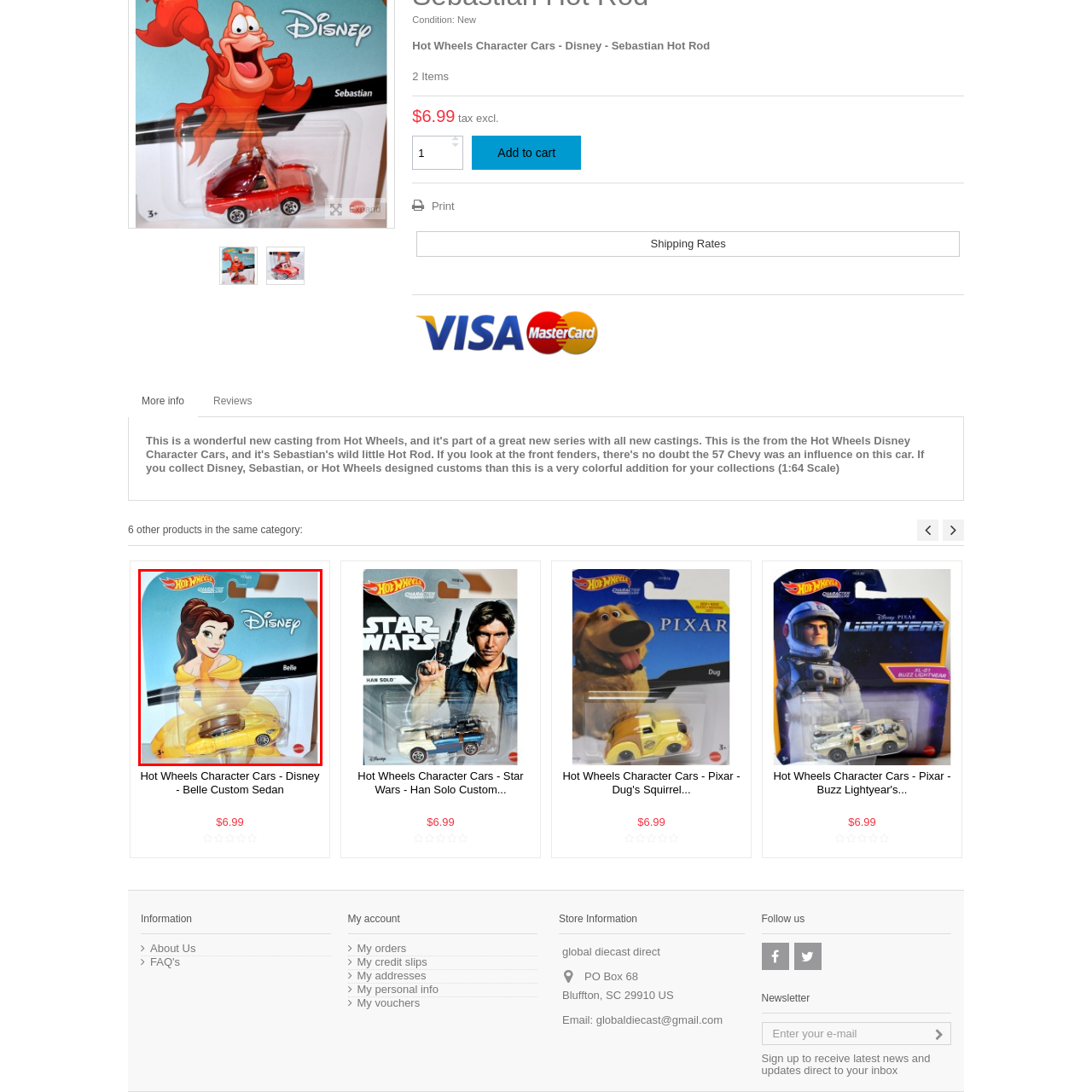Provide a comprehensive description of the image located within the red boundary.

This image showcases a Hot Wheels toy car themed after Disney's character Belle from "Beauty and the Beast." The bright yellow car reflects Belle's iconic yellow gown, capturing the essence of the beloved princess. The packaging is adorned with vibrant colors, featuring a cheerful illustration of Belle alongside the Disney logo, emphasizing the brand collaboration. The product is likely targeted at young fans and collectors alike, making it an appealing addition to any Hot Wheels collection. The age recommendation of 3 years and older suggests it is suitable for kids, promoting imaginative play and creativity.